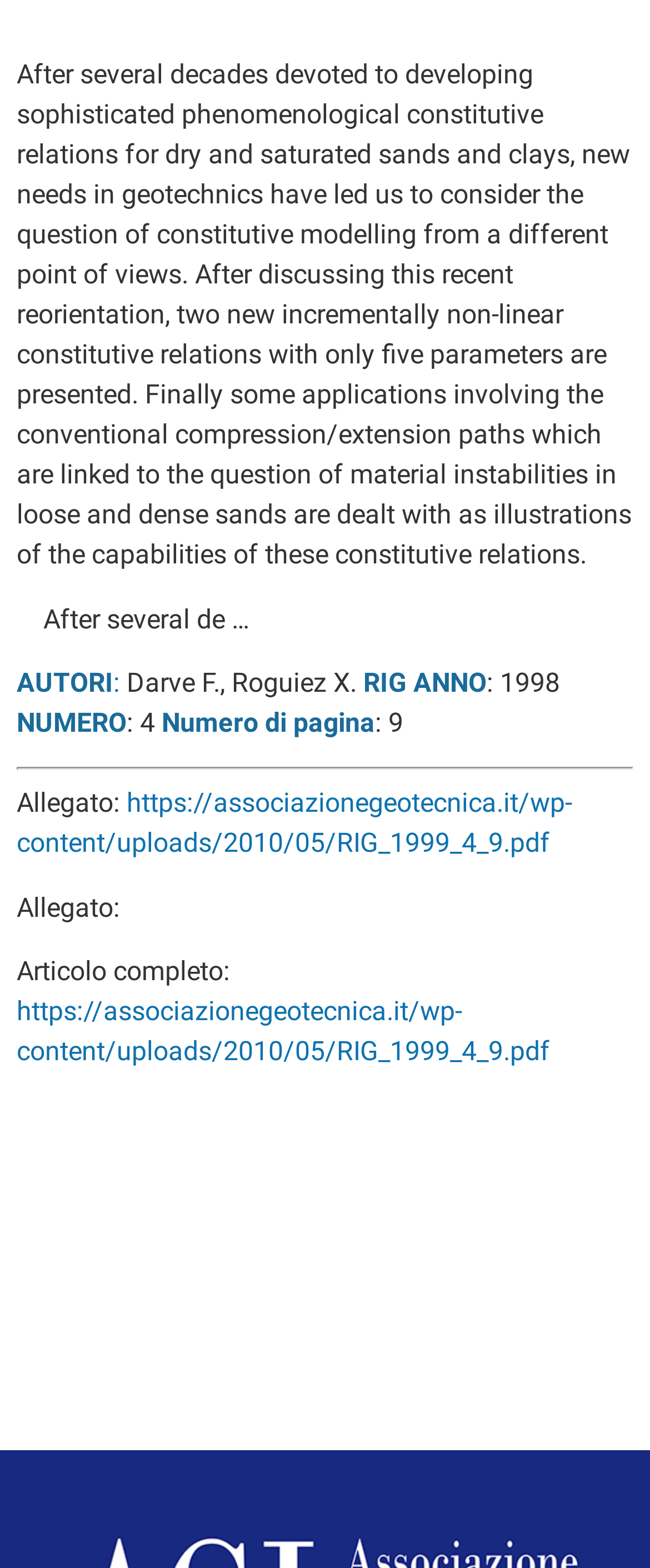Determine the bounding box for the UI element described here: "https://associazionegeotecnica.it/wp-content/uploads/2010/05/RIG_1999_4_9.pdf".

[0.026, 0.635, 0.846, 0.681]